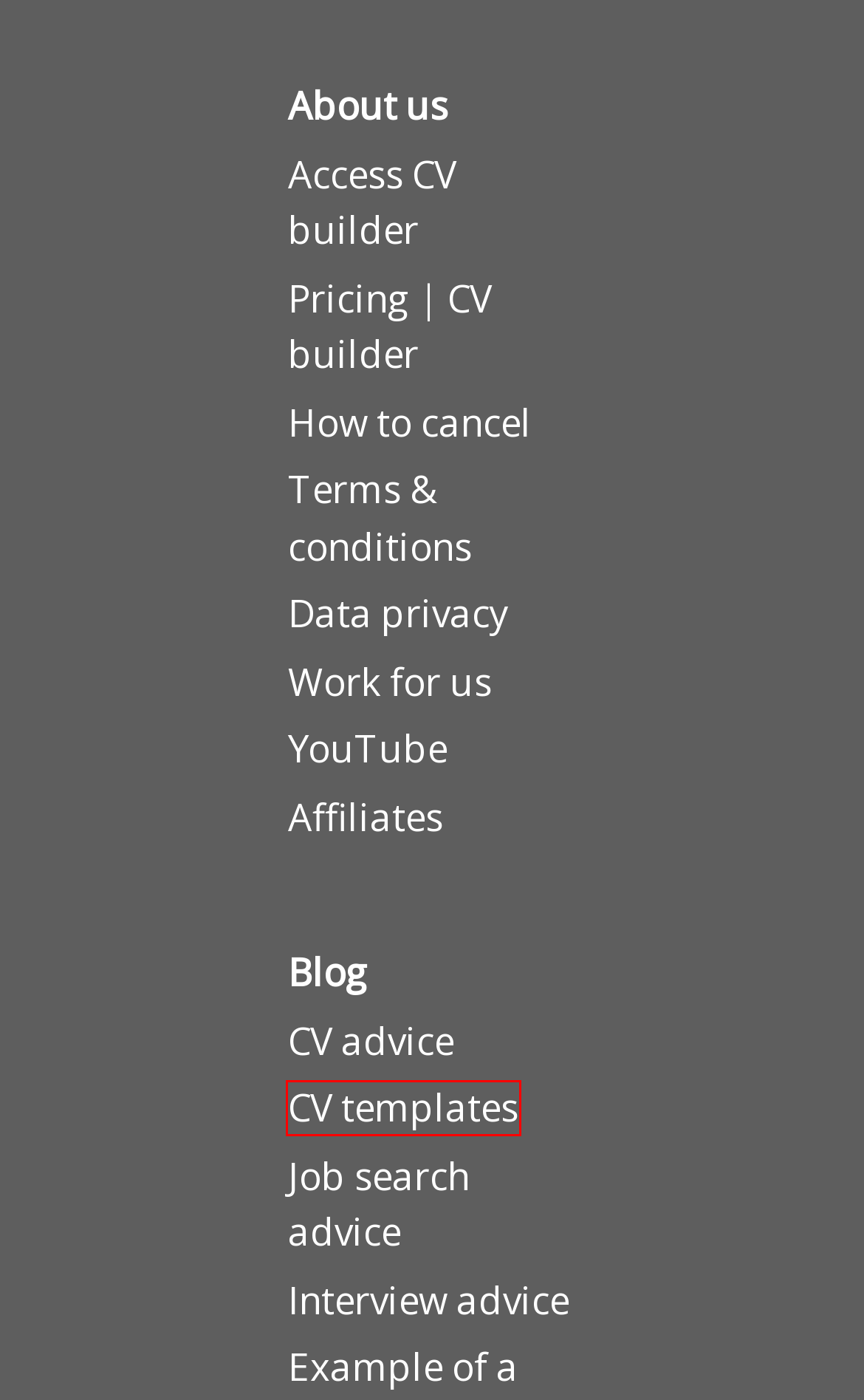Given a screenshot of a webpage featuring a red bounding box, identify the best matching webpage description for the new page after the element within the red box is clicked. Here are the options:
A. Job search advice | Find and land the best jobs
B. CV Writing Jobs with StandOut CV l Work as a CV Writer (High pay rate)
C. CV advice | CV writing articles to get you more interviews
D. How to cancel your StandOut CV builder subscription
E. 12 CV templates that will get you hired UK [Get noticed now]
F. Terms and Conditions for standoutcv.com - StandOut CV
G. CV Builder Affiliate Program - Earn 30% lifetime commission
H. About us | Helping you create a winning CV

E